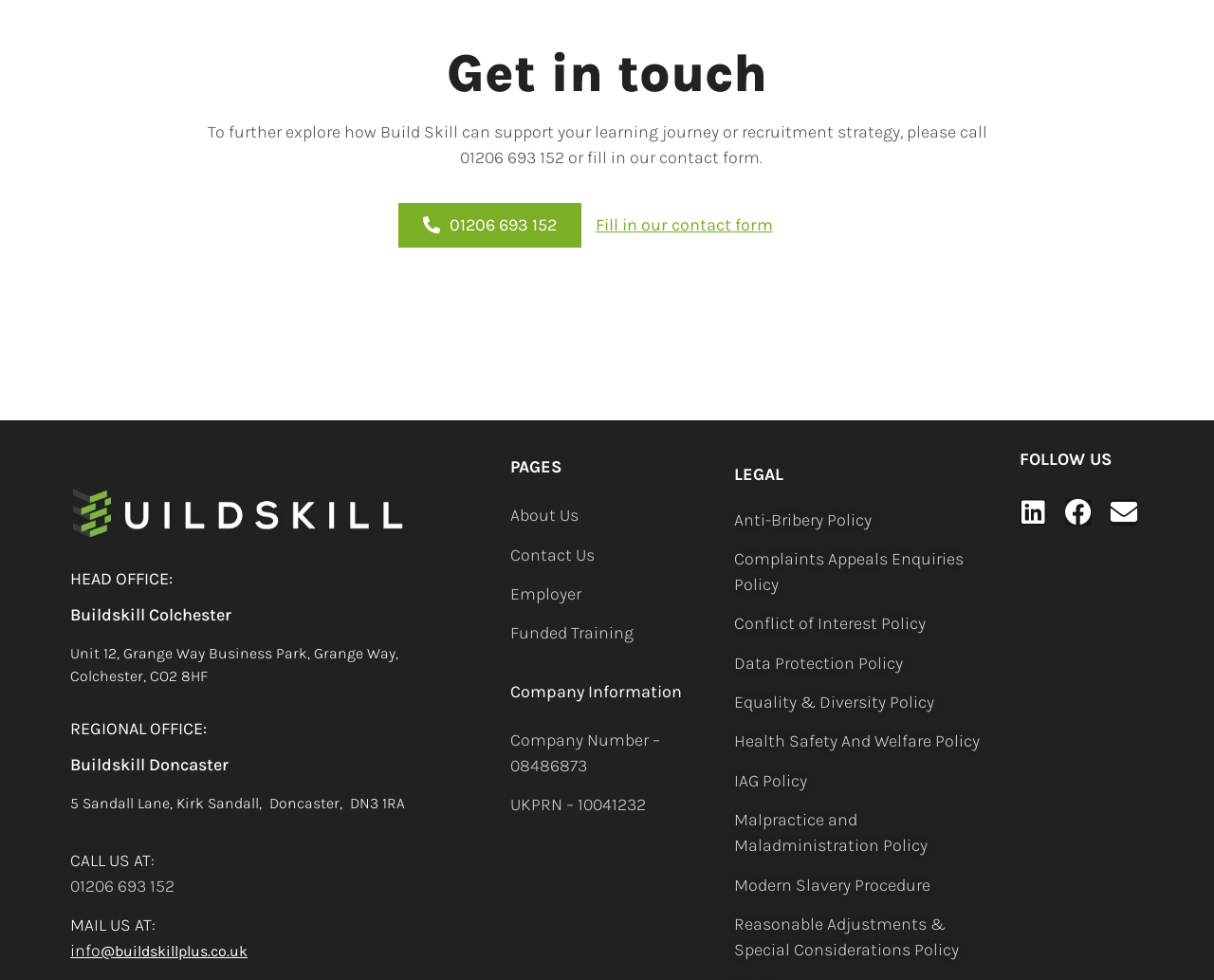Find the bounding box coordinates for the area that should be clicked to accomplish the instruction: "Call the phone number".

[0.328, 0.207, 0.479, 0.253]